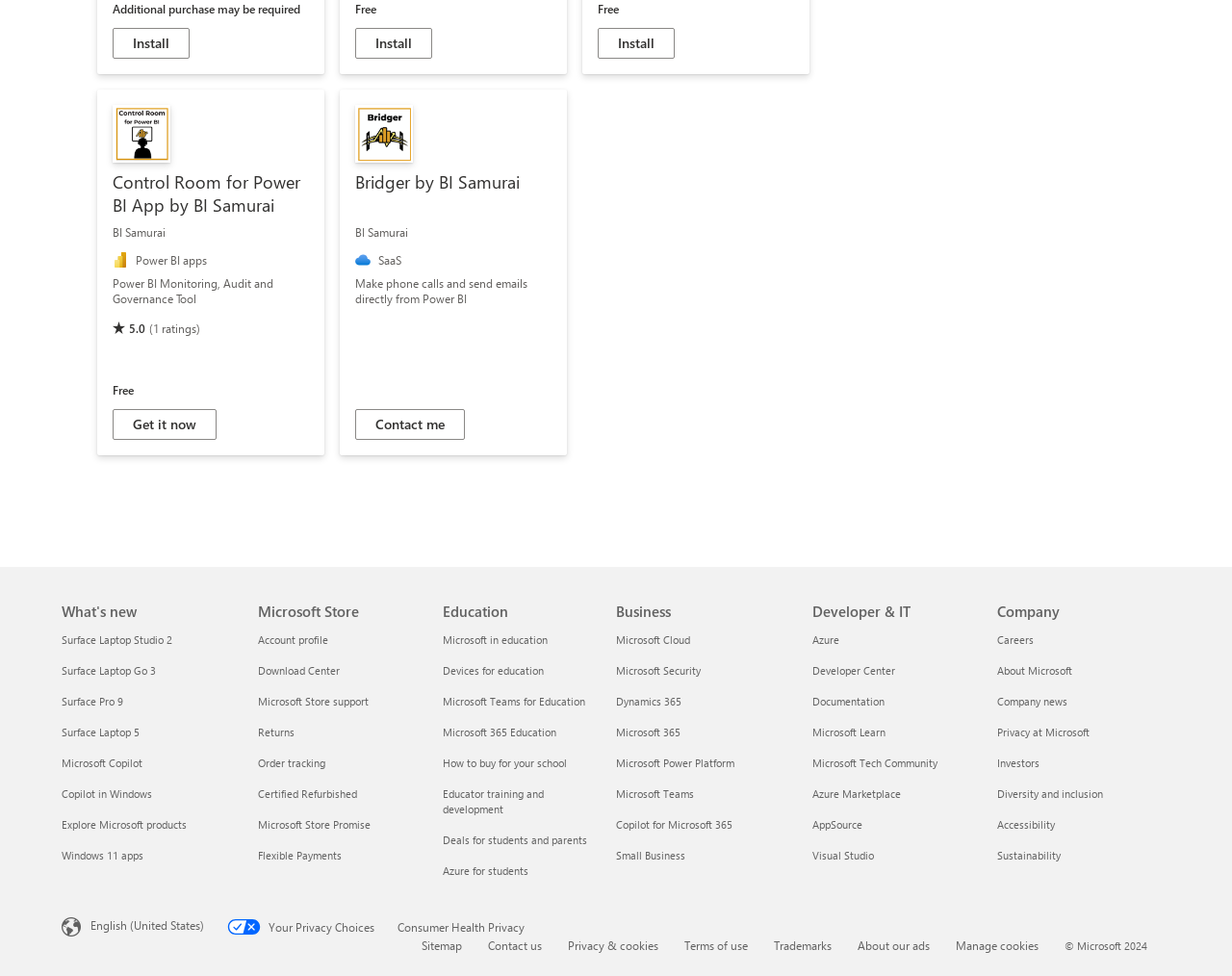Can you specify the bounding box coordinates of the area that needs to be clicked to fulfill the following instruction: "Contact me"?

[0.288, 0.419, 0.377, 0.451]